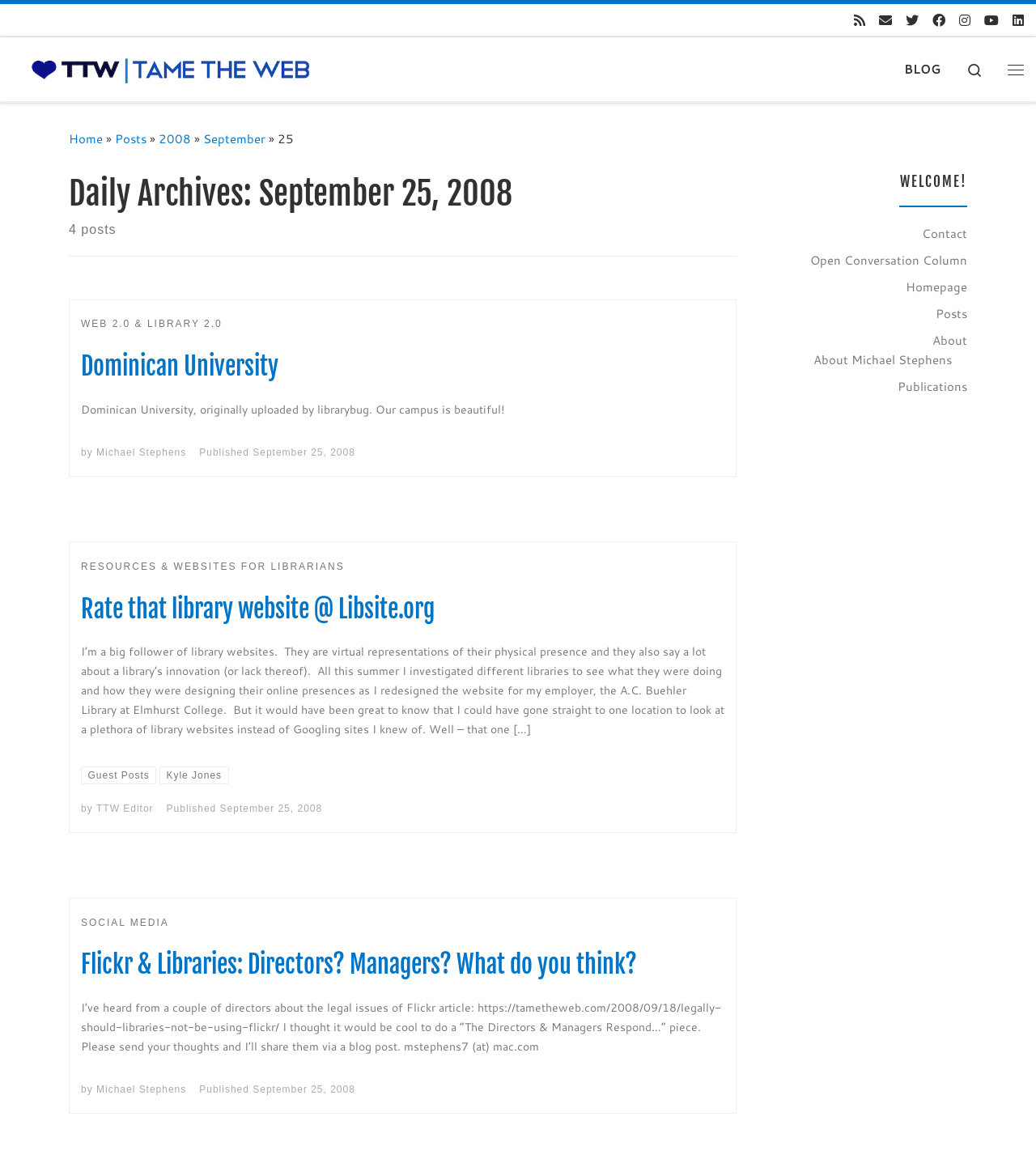Identify the text that serves as the heading for the webpage and generate it.

Daily Archives: September 25, 2008